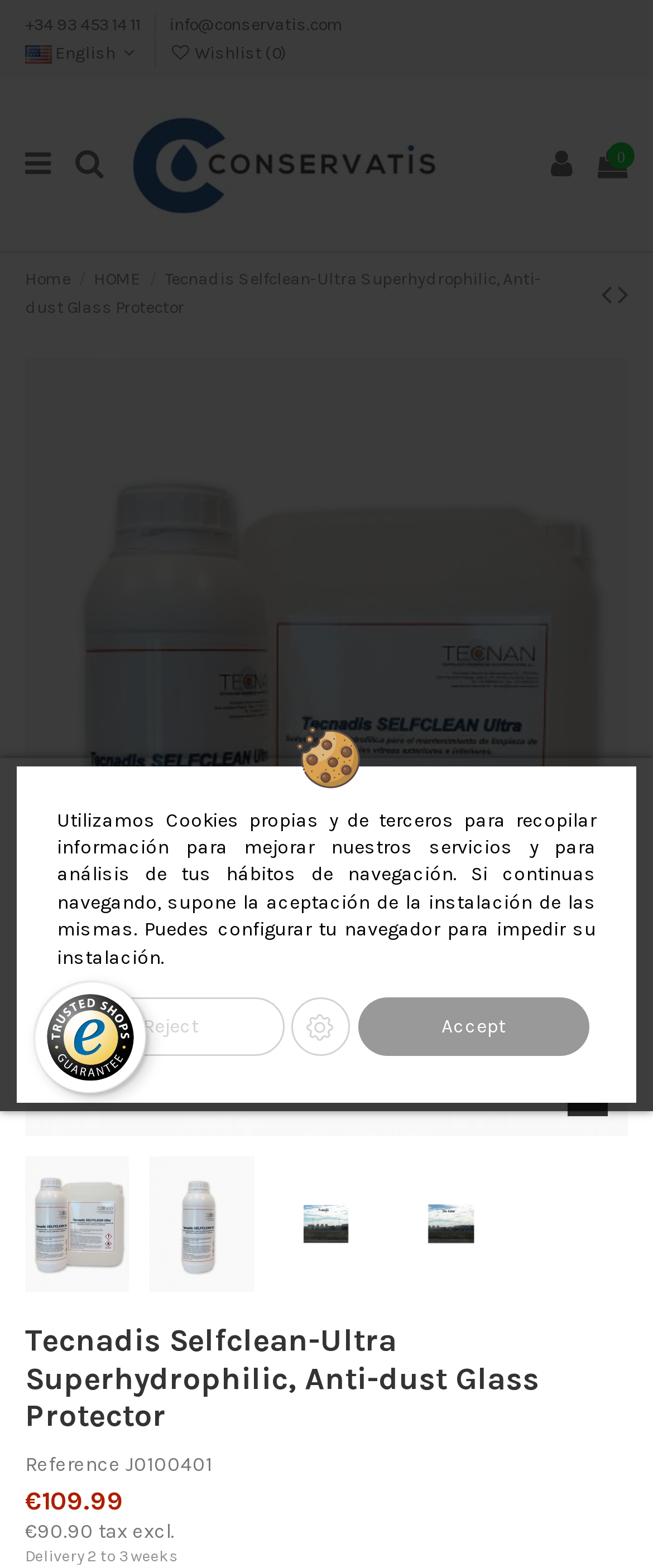Indicate the bounding box coordinates of the element that must be clicked to execute the instruction: "Click the phone number to contact". The coordinates should be given as four float numbers between 0 and 1, i.e., [left, top, right, bottom].

[0.038, 0.009, 0.221, 0.022]